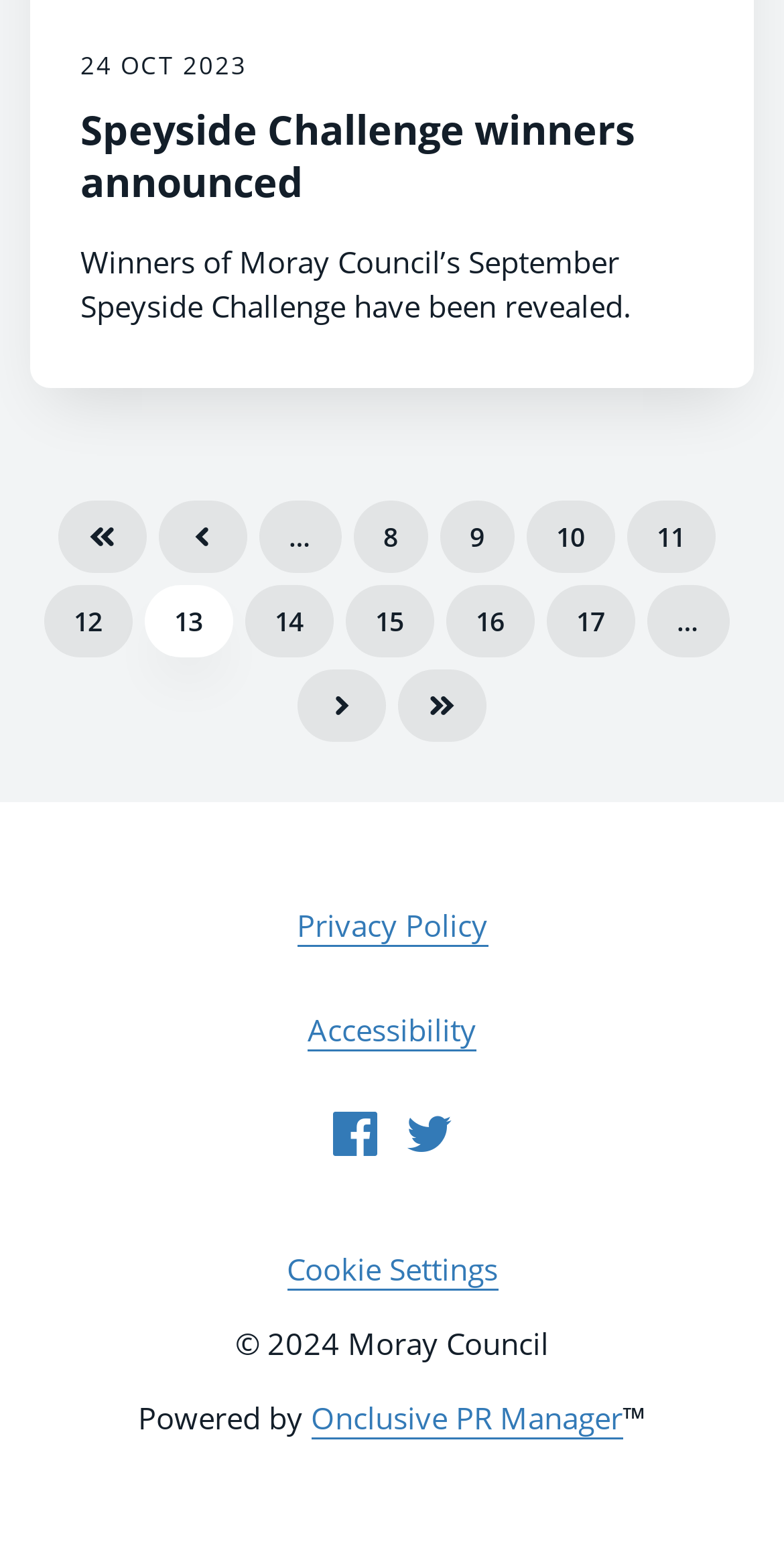Find the bounding box coordinates for the UI element whose description is: "Onclusive PR Manager". The coordinates should be four float numbers between 0 and 1, in the format [left, top, right, bottom].

[0.396, 0.901, 0.794, 0.929]